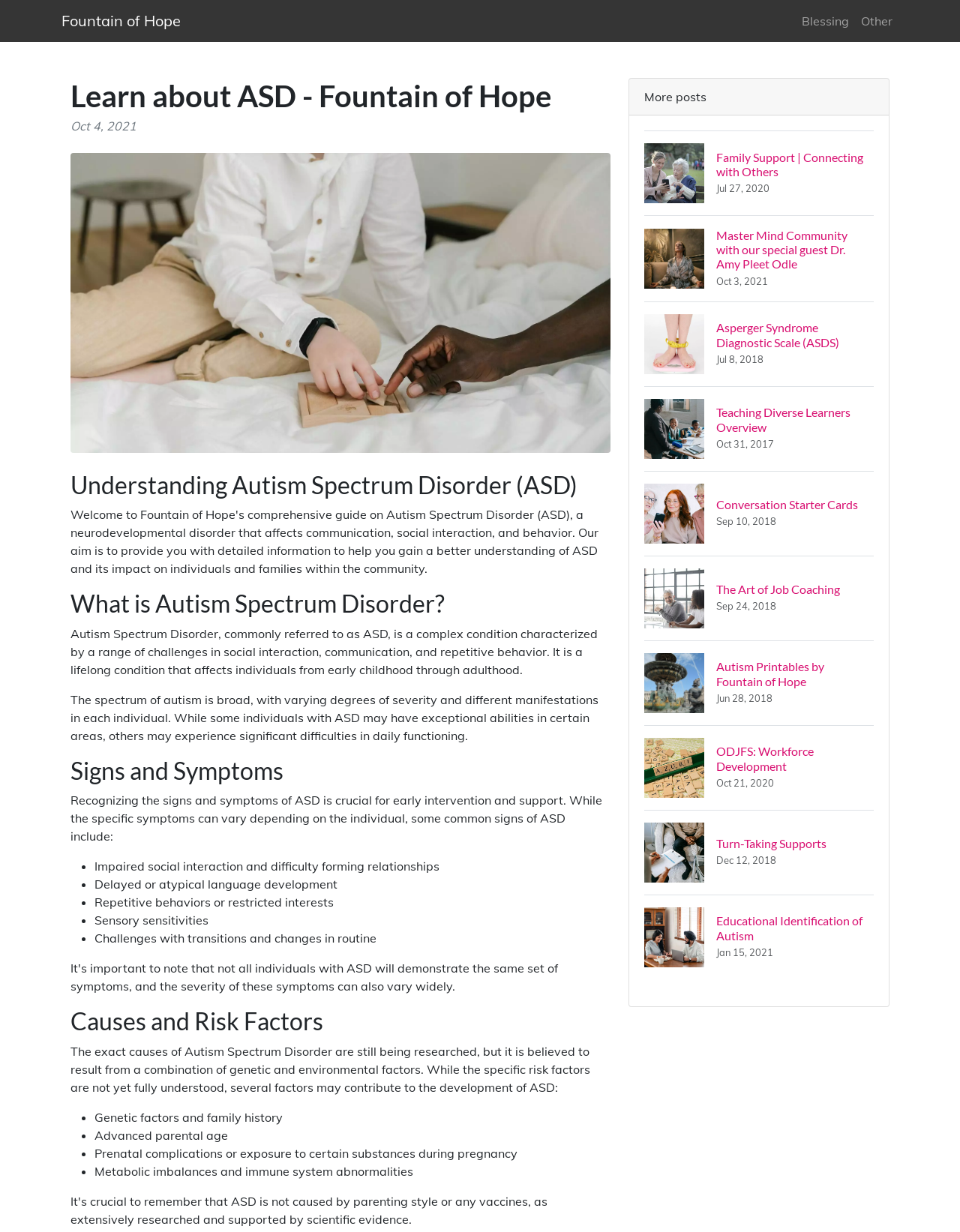Determine the bounding box for the described HTML element: "Turn-Taking Supports Dec 12, 2018". Ensure the coordinates are four float numbers between 0 and 1 in the format [left, top, right, bottom].

[0.671, 0.657, 0.91, 0.726]